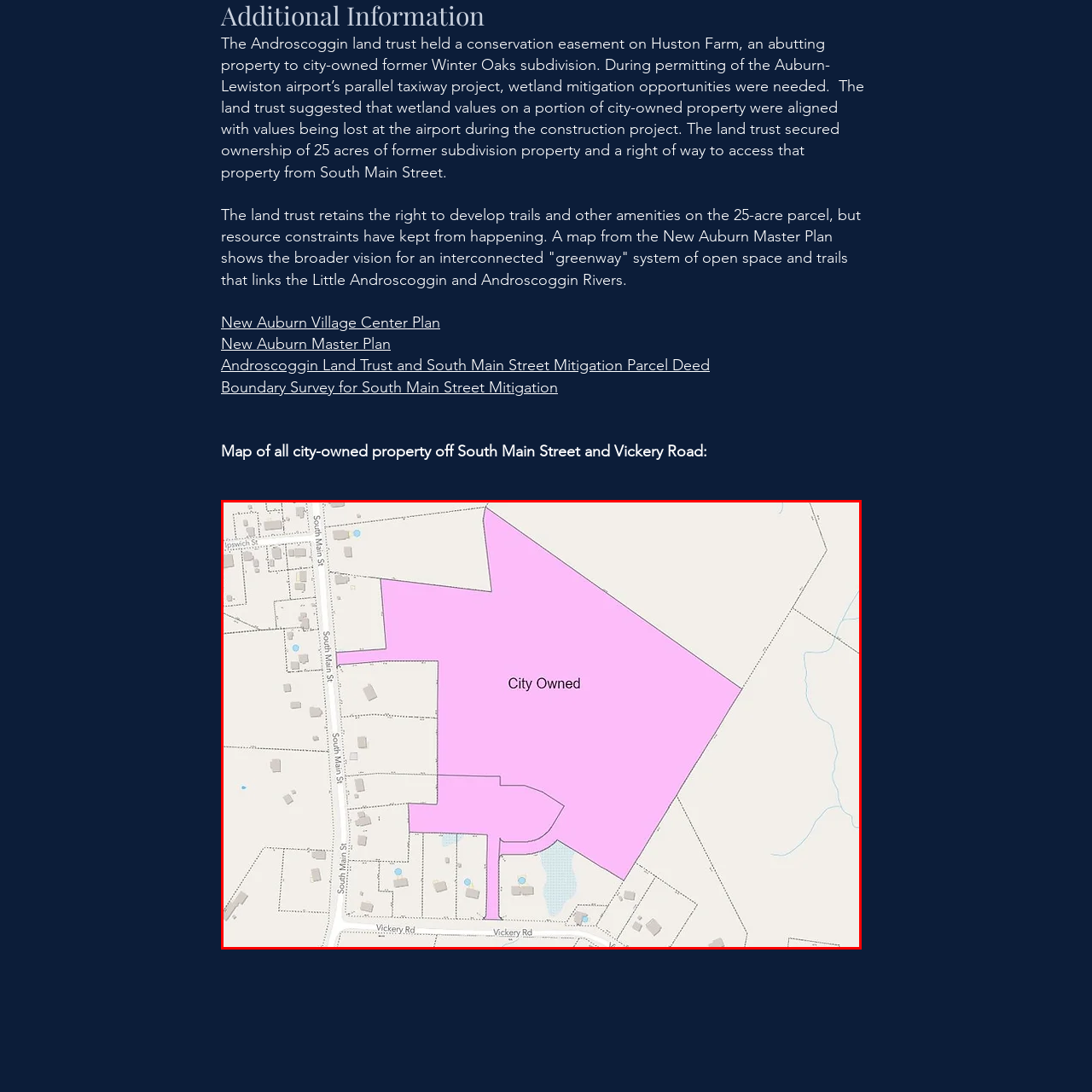Create an extensive description for the image inside the red frame.

The image depicts a map highlighting a significant area designated as "City Owned," represented prominently in pink. This parcel is situated adjacent to South Main Street and Vickery Road, showcasing the geographical layout of the surrounding neighborhoods. The map is crucial for understanding local land use and conservation efforts, such as those referenced by the Androscoggin Land Trust in their initiatives to promote interconnected greenways and open spaces. Notably, the map plays a role in illustrating the broader vision for responsible land management and environmental stewardship in the area.